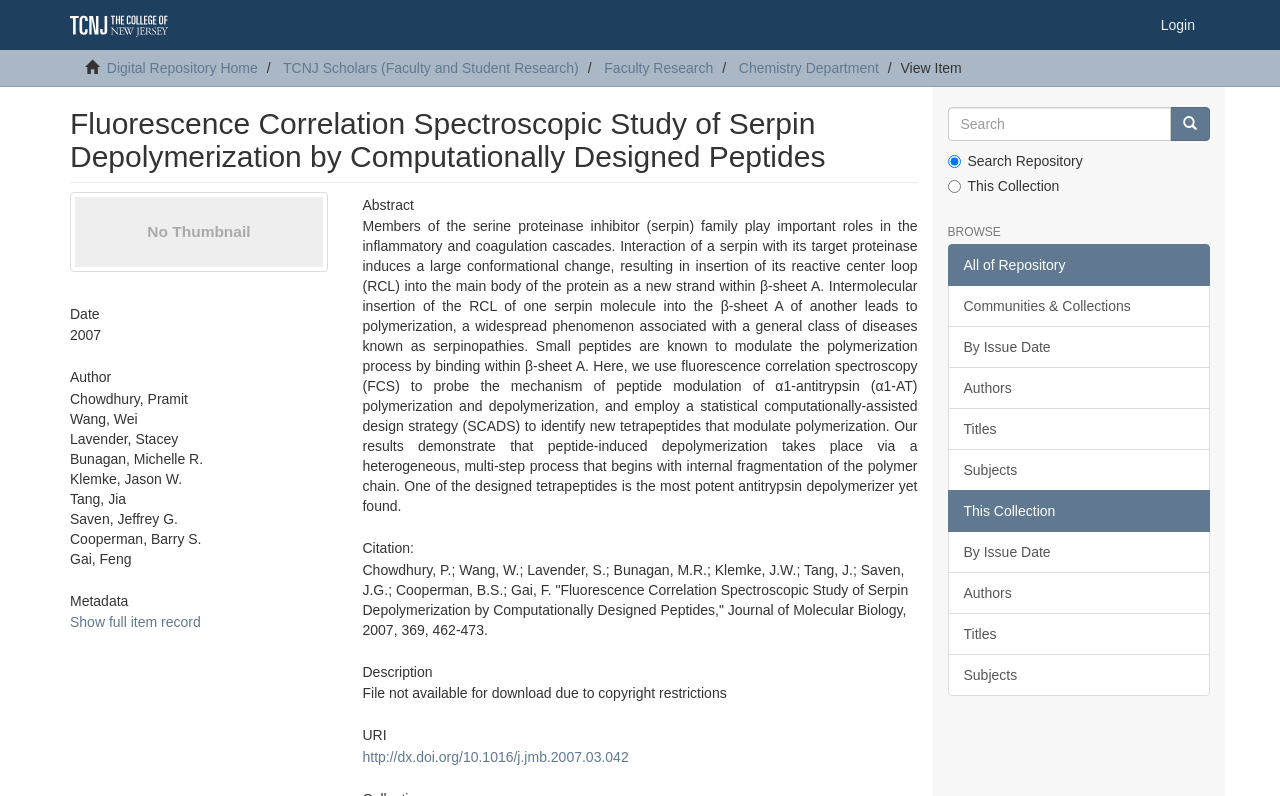What is the author of the study?
Kindly offer a comprehensive and detailed response to the question.

I found the answer by looking at the 'Author' section of the webpage, which lists the authors of the study. The first author listed is Chowdhury, Pramit.